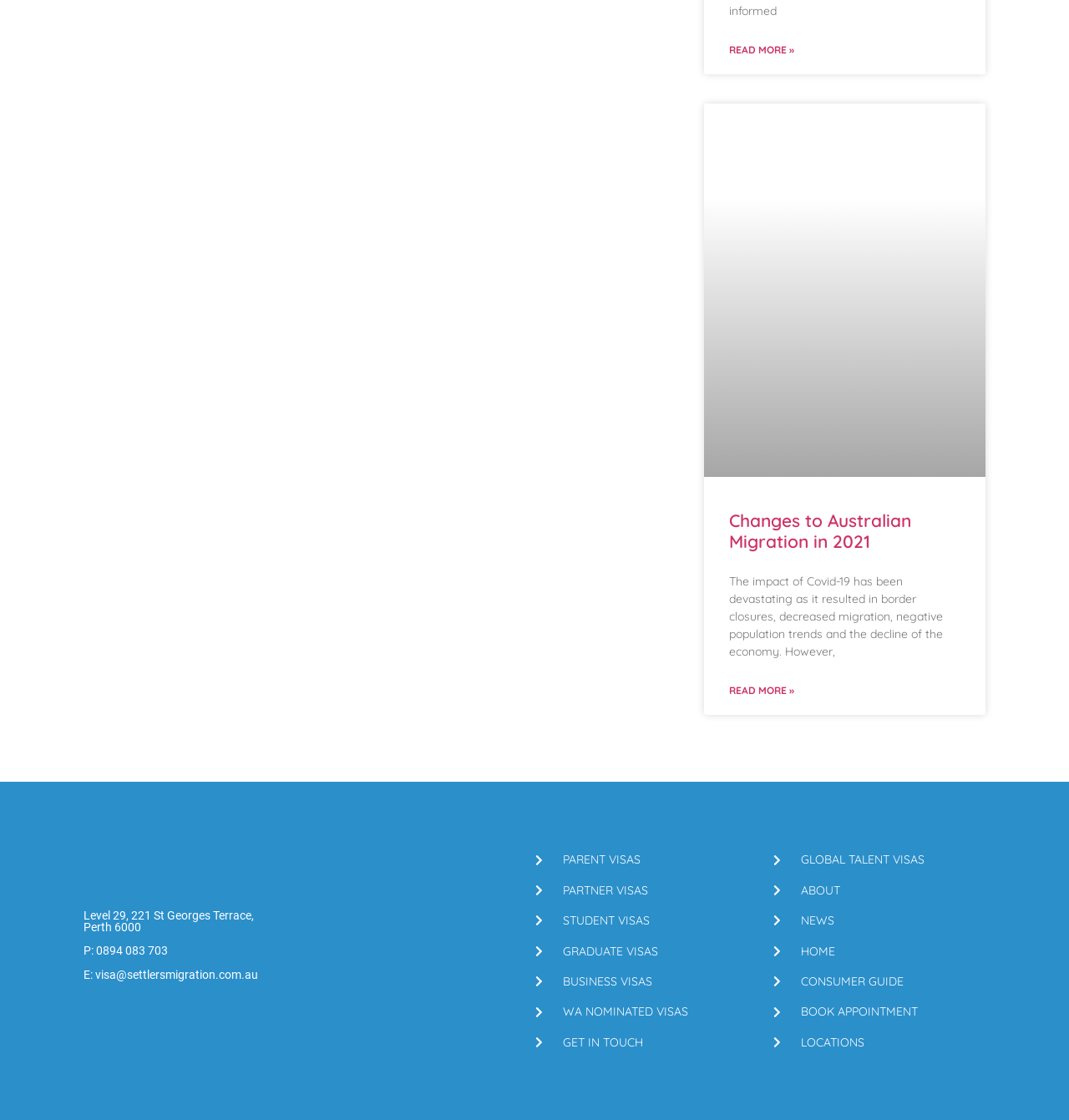Can you give a detailed response to the following question using the information from the image? What is the purpose of the 'READ MORE' links?

The 'READ MORE' links are used to provide additional information about a specific topic, such as 'Is Your Visa Expiring?' or 'Changes to Australian Migration in 2021', which are mentioned on the webpage.